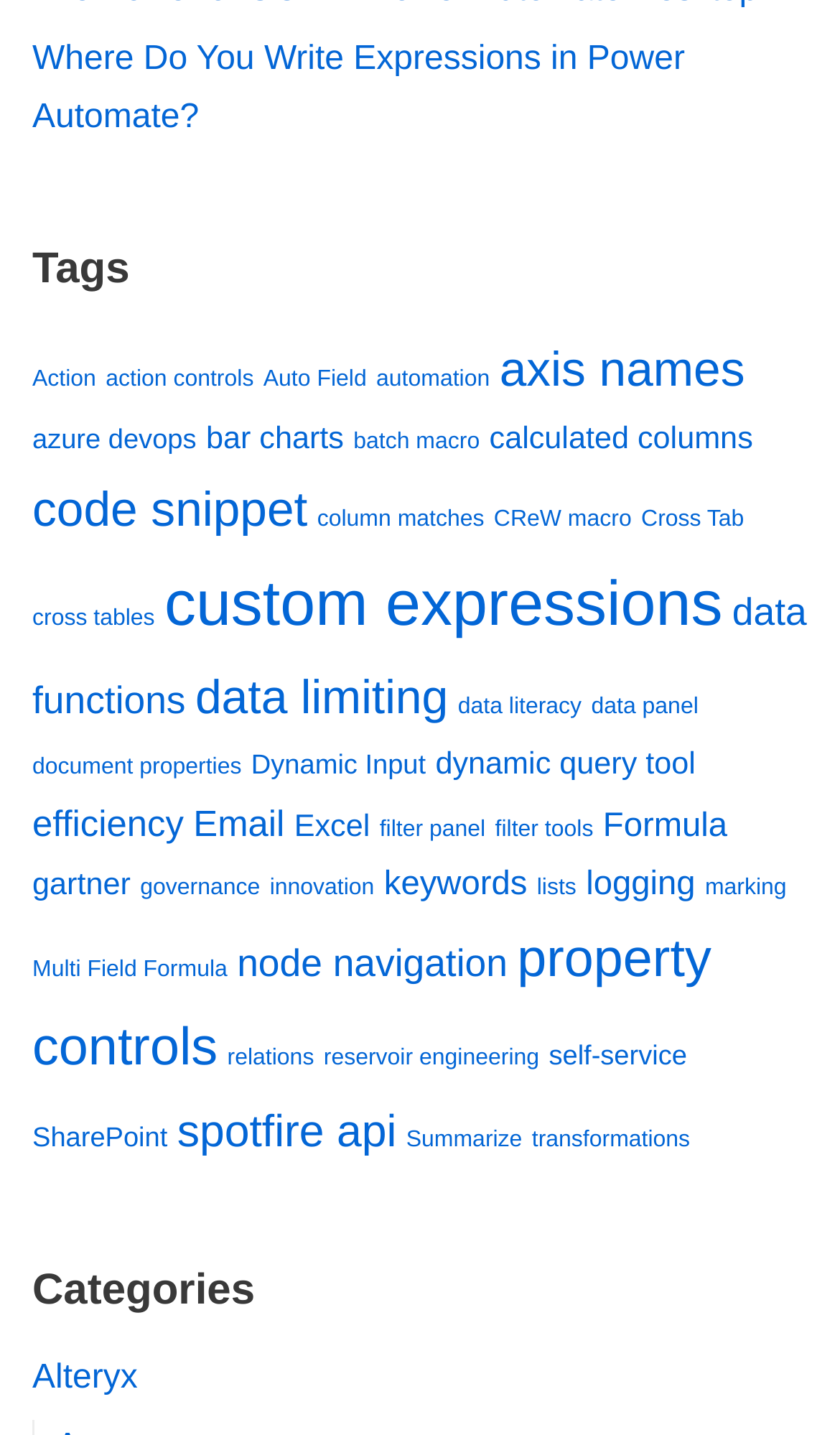From the element description Dynamic Input, predict the bounding box coordinates of the UI element. The coordinates must be specified in the format (top-left x, top-left y, bottom-right x, bottom-right y) and should be within the 0 to 1 range.

[0.299, 0.523, 0.507, 0.544]